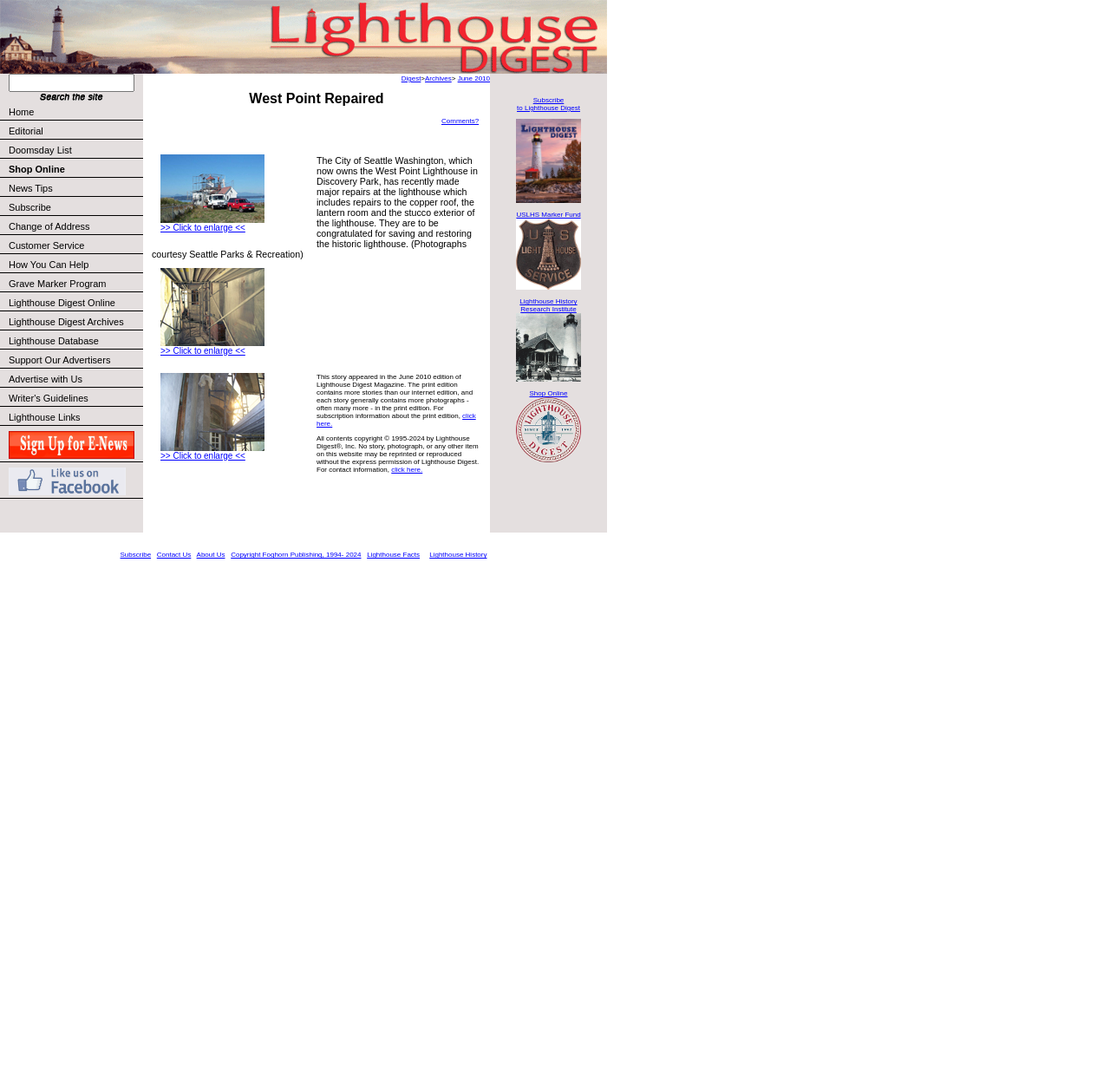Offer a detailed explanation of the webpage layout and contents.

The webpage is about Lighthouse Digest, a magazine that focuses on lighthouses. At the top, there is a search bar with a "Search" button next to it. Below the search bar, there is a row of links to various sections of the website, including "Home", "Editorial", "Doomsday List", "Shop Online", and more.

The main content of the page is an article about the West Point Lighthouse in Discovery Park, Seattle, Washington. The article is accompanied by an image of the lighthouse, which can be enlarged by clicking on it. The article discusses the recent repairs made to the lighthouse, including repairs to the copper roof, lantern room, and stucco exterior. It also mentions that the City of Seattle is to be congratulated for saving and restoring the historic lighthouse.

To the left of the article, there is a sidebar with links to related content, including "Digest", "Archives", and "June 2010". There are also several images scattered throughout the article, including one of the lighthouse's copper roof and another of the lantern room.

At the bottom of the page, there is a copyright notice stating that all contents are copyrighted by Lighthouse Digest, Inc. and may not be reprinted or reproduced without permission. There is also a link to contact information for the website.